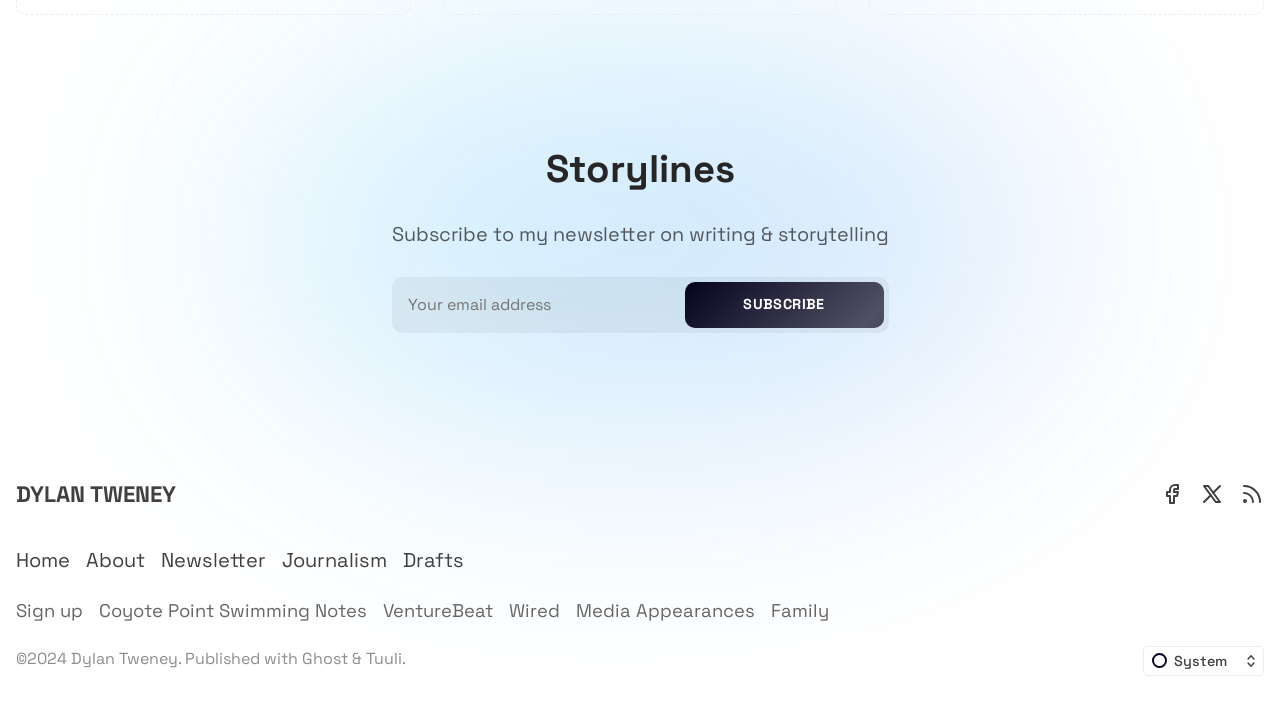Identify the bounding box coordinates of the section that should be clicked to achieve the task described: "Subscribe to the newsletter".

[0.306, 0.382, 0.694, 0.459]